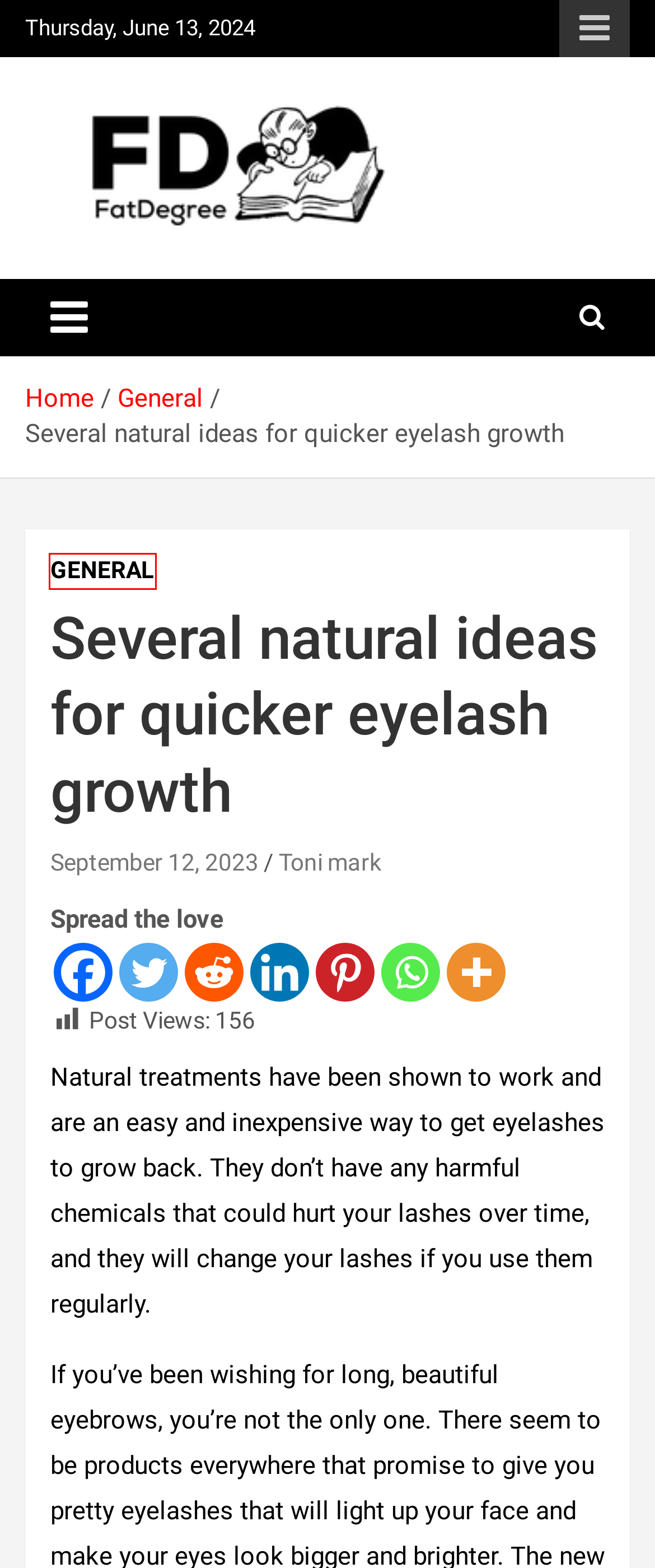You are looking at a screenshot of a webpage with a red bounding box around an element. Determine the best matching webpage description for the new webpage resulting from clicking the element in the red bounding box. Here are the descriptions:
A. Spirit Airlines Flight Booking
B. Buy Careprost Canada - Eyelash Growth Serum | Careprost.co
C. Travel Archives - Fat Degree
D. Finance Archives - Fat Degree
E. Home - Annual Event Post
F. General Archives - Fat Degree
G. Sports Archives - Fat Degree
H. Home - Fat Degree

F